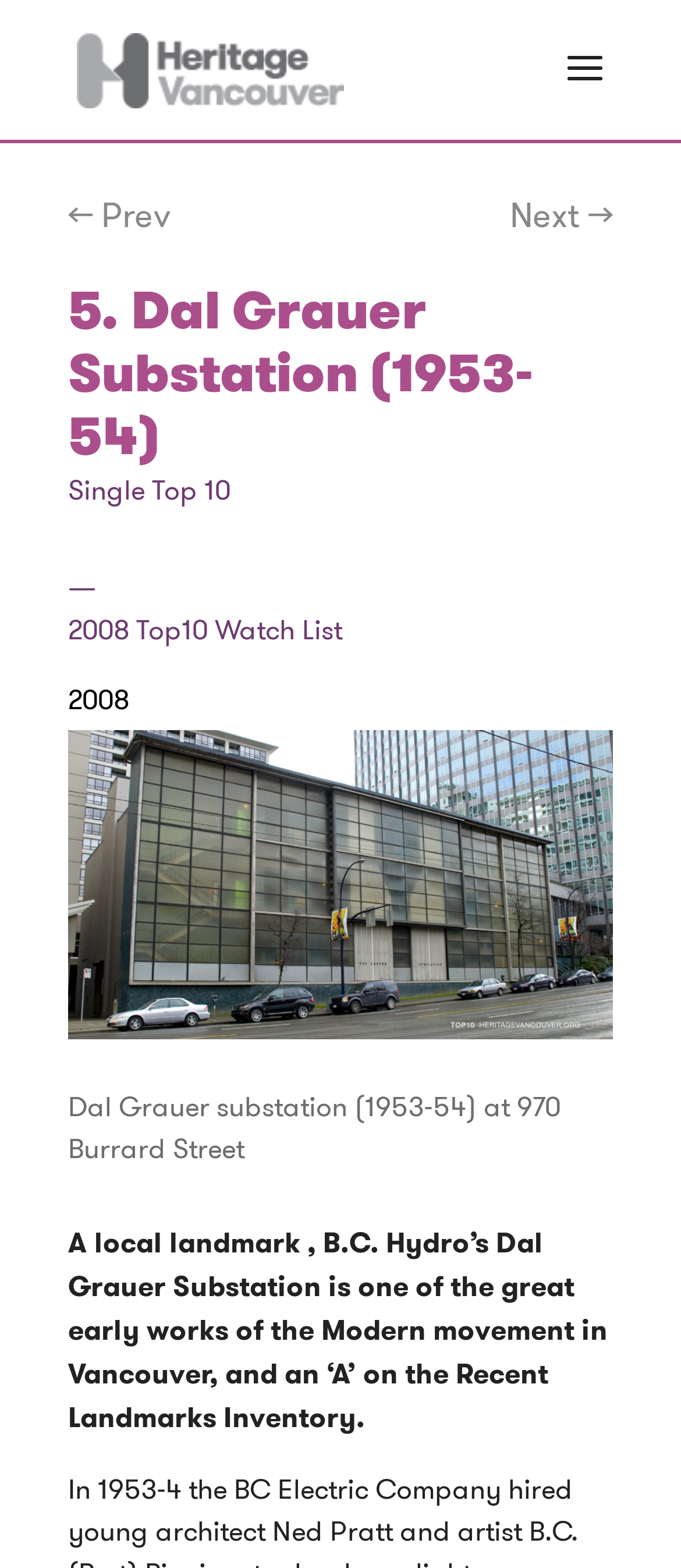What is the headline of the webpage?

5. Dal Grauer Substation (1953-54)